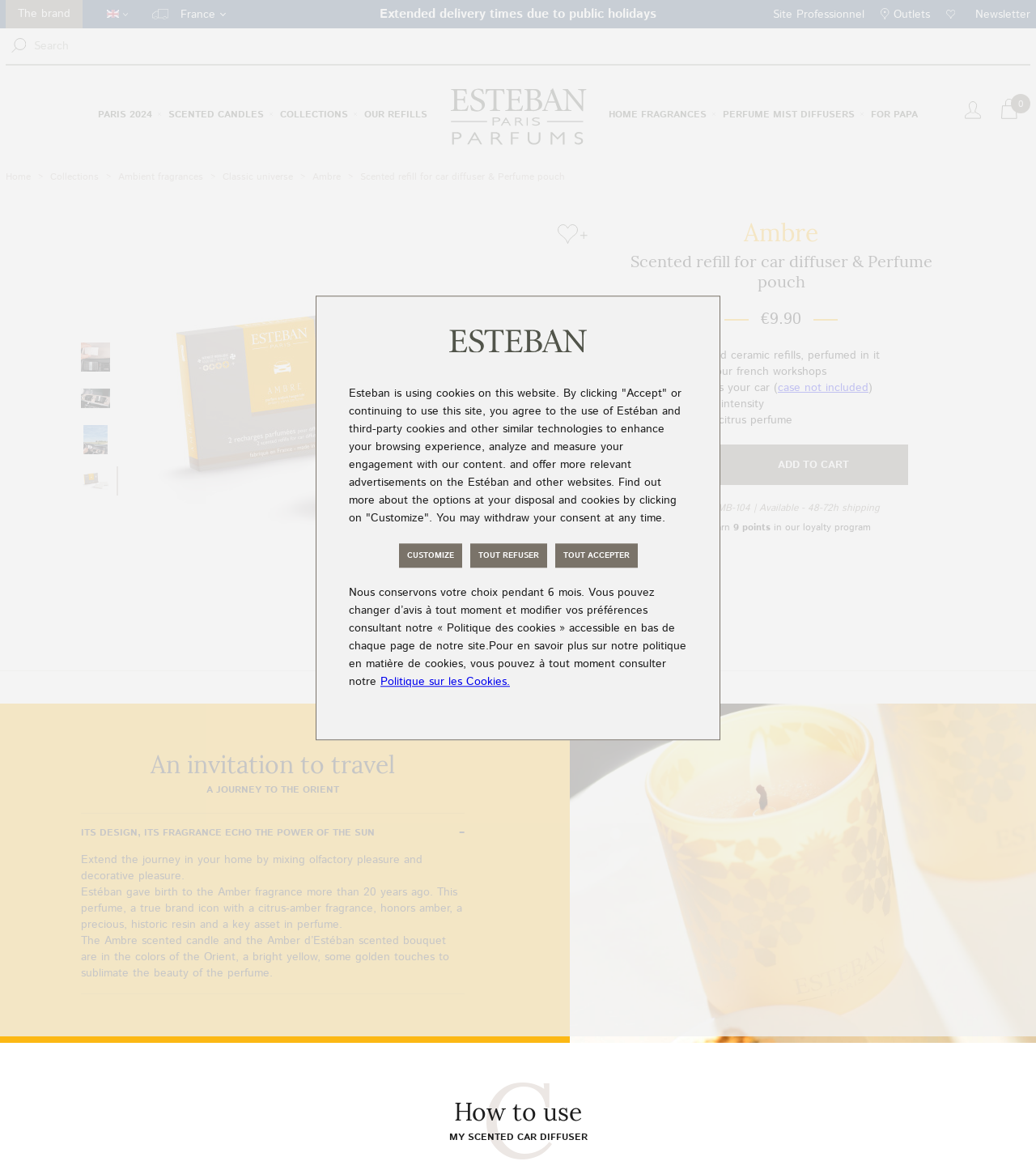Locate and generate the text content of the webpage's heading.

Ambre
Scented refill for car diffuser & Perfume pouch